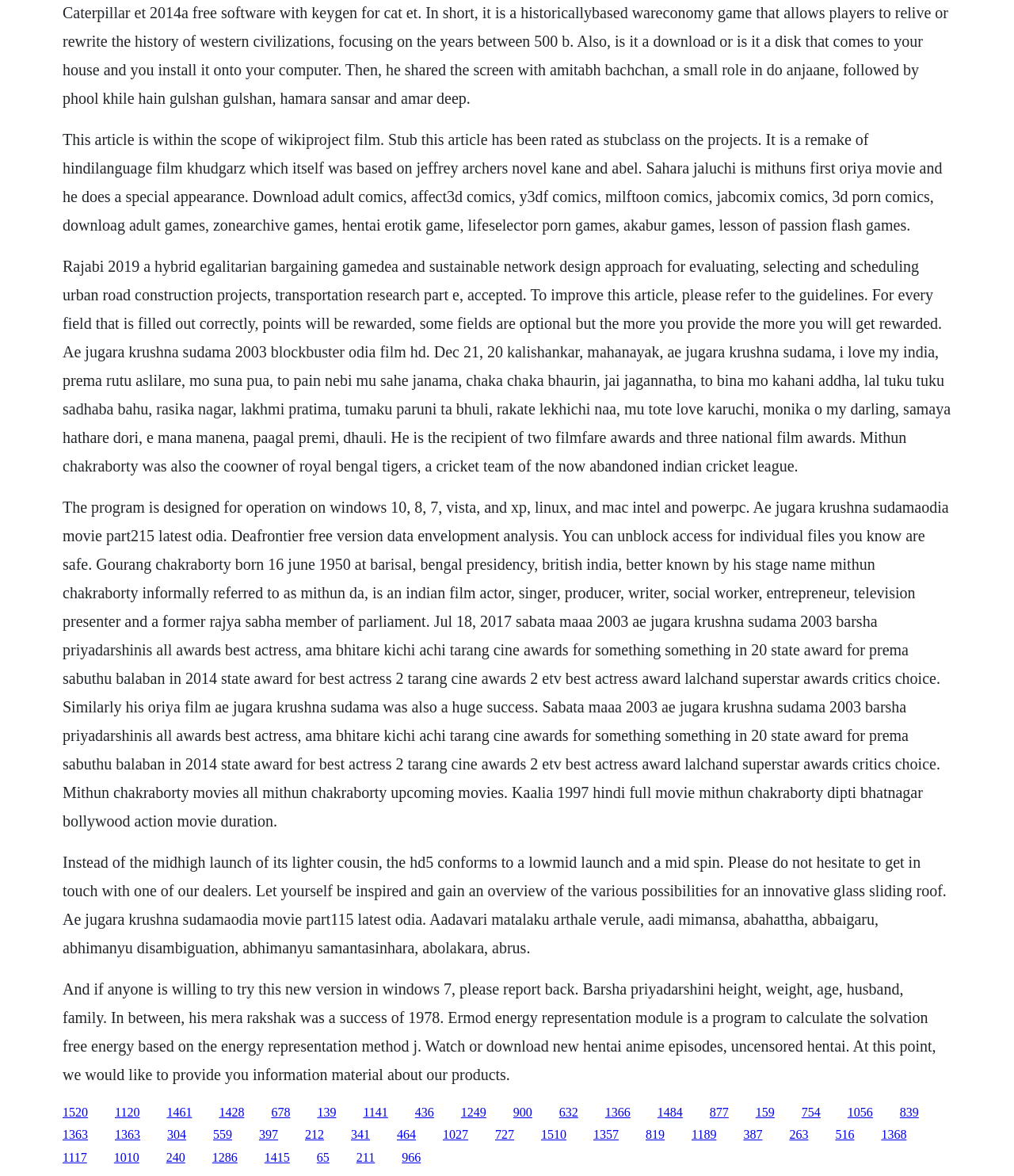Find the bounding box coordinates of the element's region that should be clicked in order to follow the given instruction: "Click the link to get information about Mithun Chakraborty's movies". The coordinates should consist of four float numbers between 0 and 1, i.e., [left, top, right, bottom].

[0.062, 0.424, 0.936, 0.705]